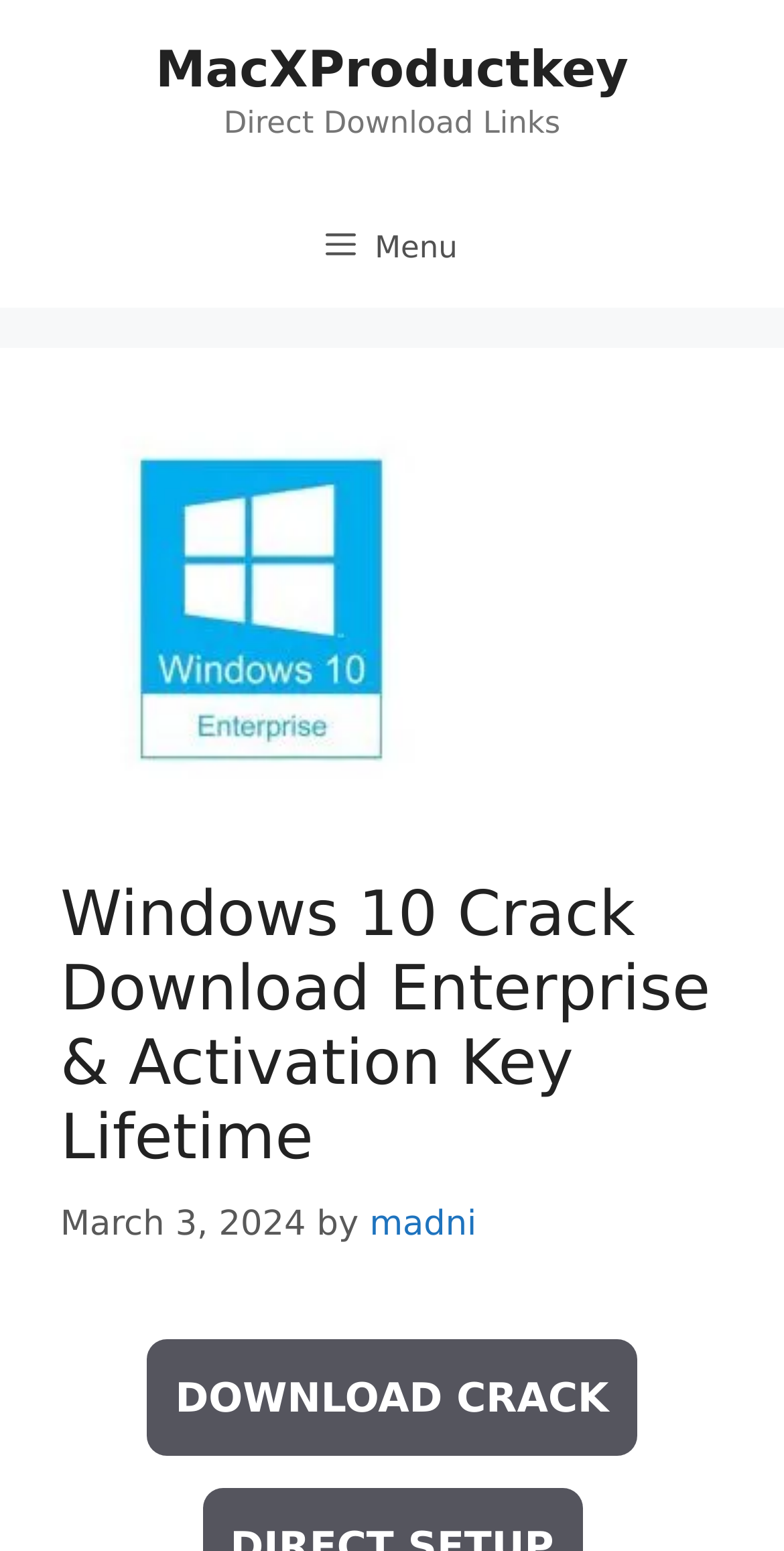Identify the bounding box coordinates for the UI element mentioned here: "DOWNLOAD CRACK". Provide the coordinates as four float values between 0 and 1, i.e., [left, top, right, bottom].

[0.188, 0.864, 0.812, 0.939]